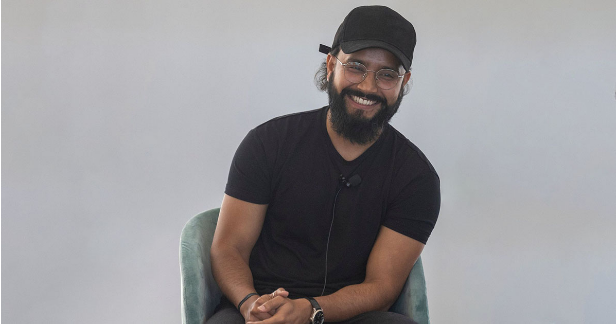Describe all the aspects of the image extensively.

In this engaging image, Sufian Chowdhury, the founder of Kinetik Healthcare Solutions, is captured in a moment of warmth and approachability. Sitting comfortably in a light green chair, he wears a fitted black t-shirt and a matching cap, exuding a relaxed yet confident style. His well-groomed beard and stylish glasses add to his modern entrepreneur look. With a genuine smile, he seems to embody the spirit of innovation and inspiration, reflecting his role as a leader in the health tech startup space. The neutral backdrop further emphasizes his figure, highlighting his personality and the insights he shares as he connects with aspiring entrepreneurs about their journeys in starting businesses.